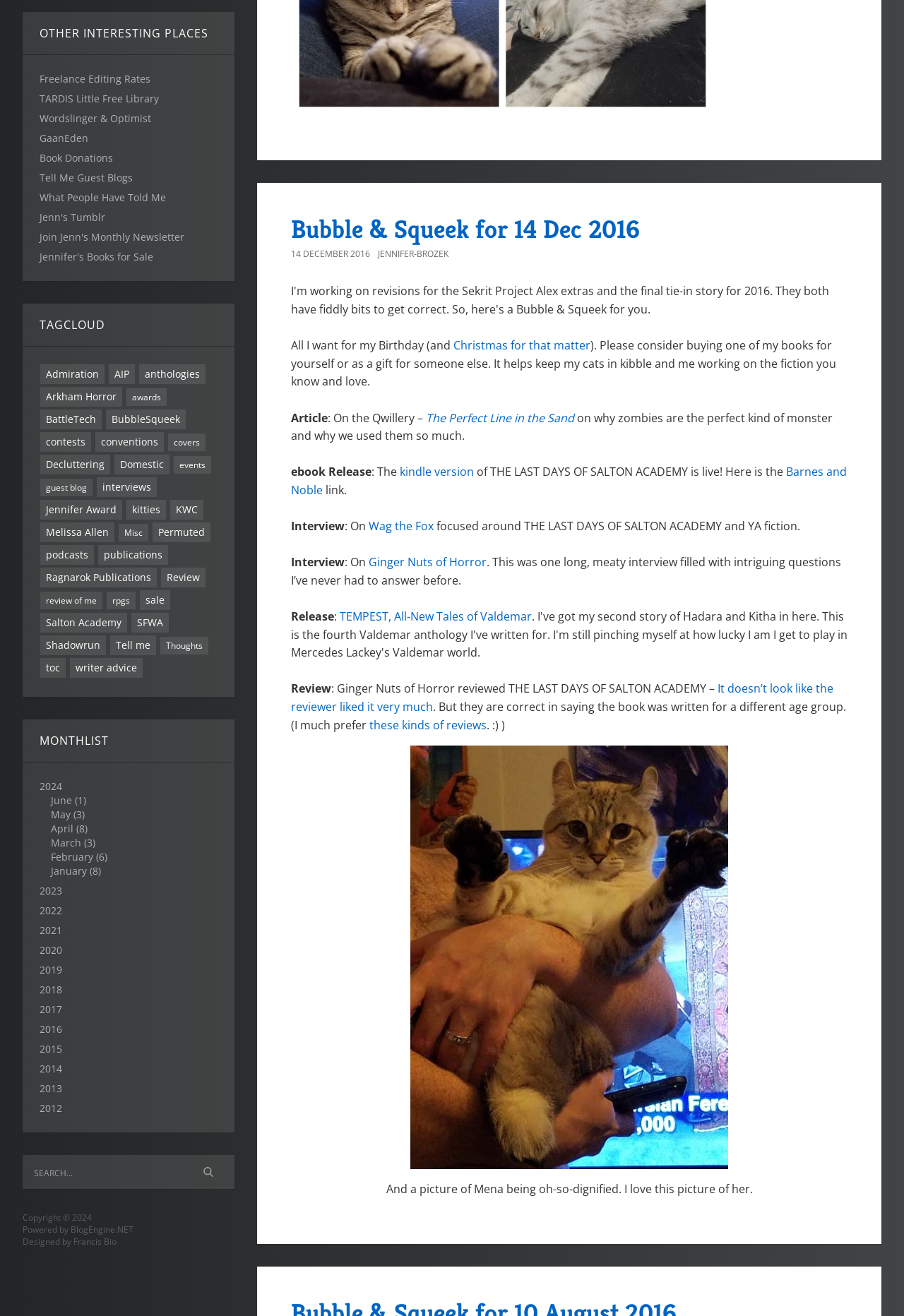Answer the question in one word or a short phrase:
What is the category of 'Arkham Horror'?

TAGCLOUD